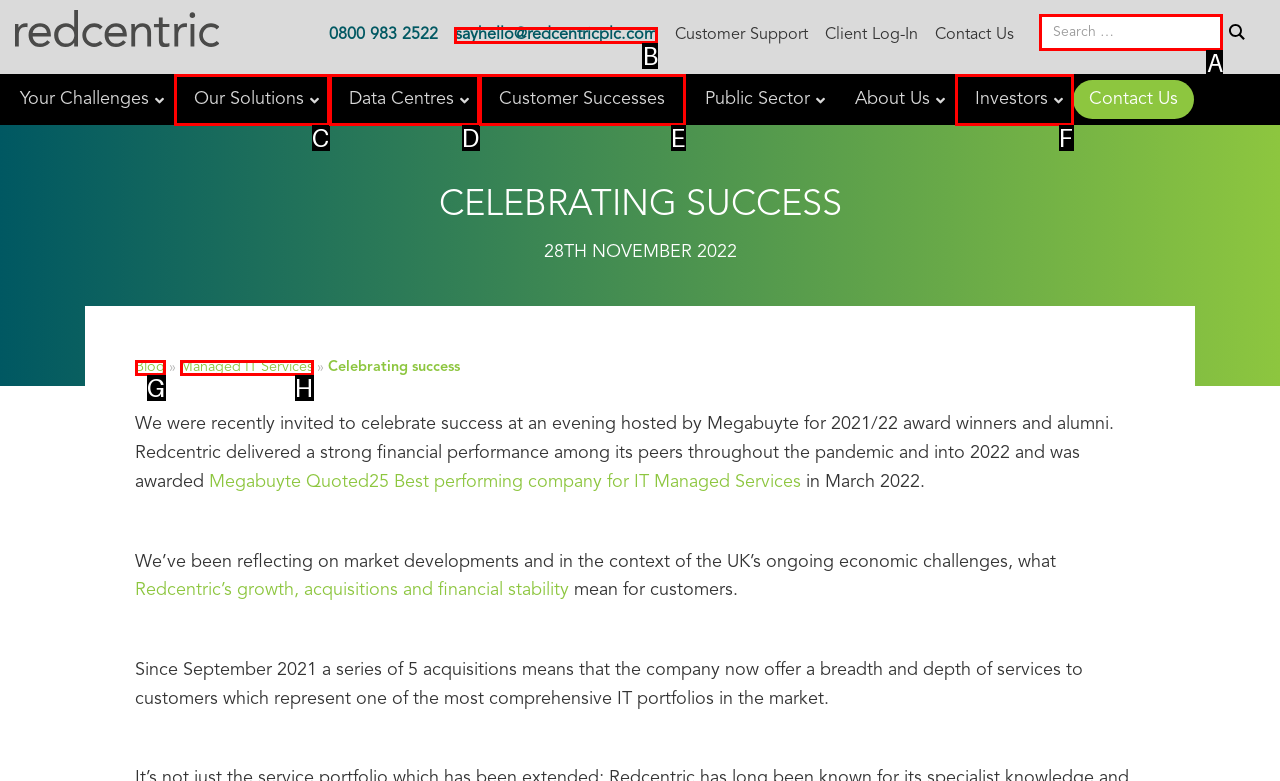Choose the option that aligns with the description: Managed IT Services
Respond with the letter of the chosen option directly.

H